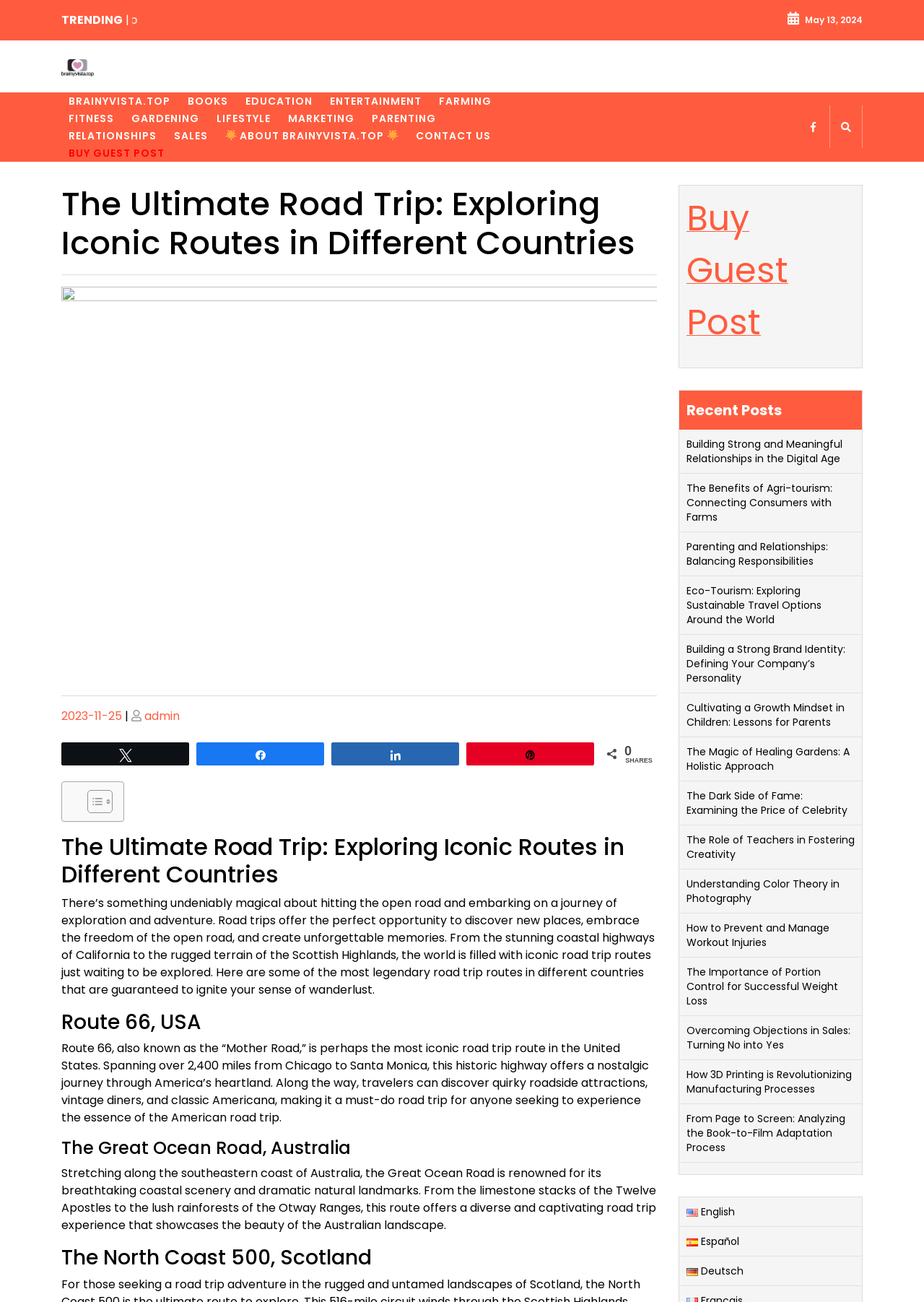Using the format (top-left x, top-left y, bottom-right x, bottom-right y), provide the bounding box coordinates for the described UI element. All values should be floating point numbers between 0 and 1: Buy Guest Post

[0.066, 0.106, 0.186, 0.129]